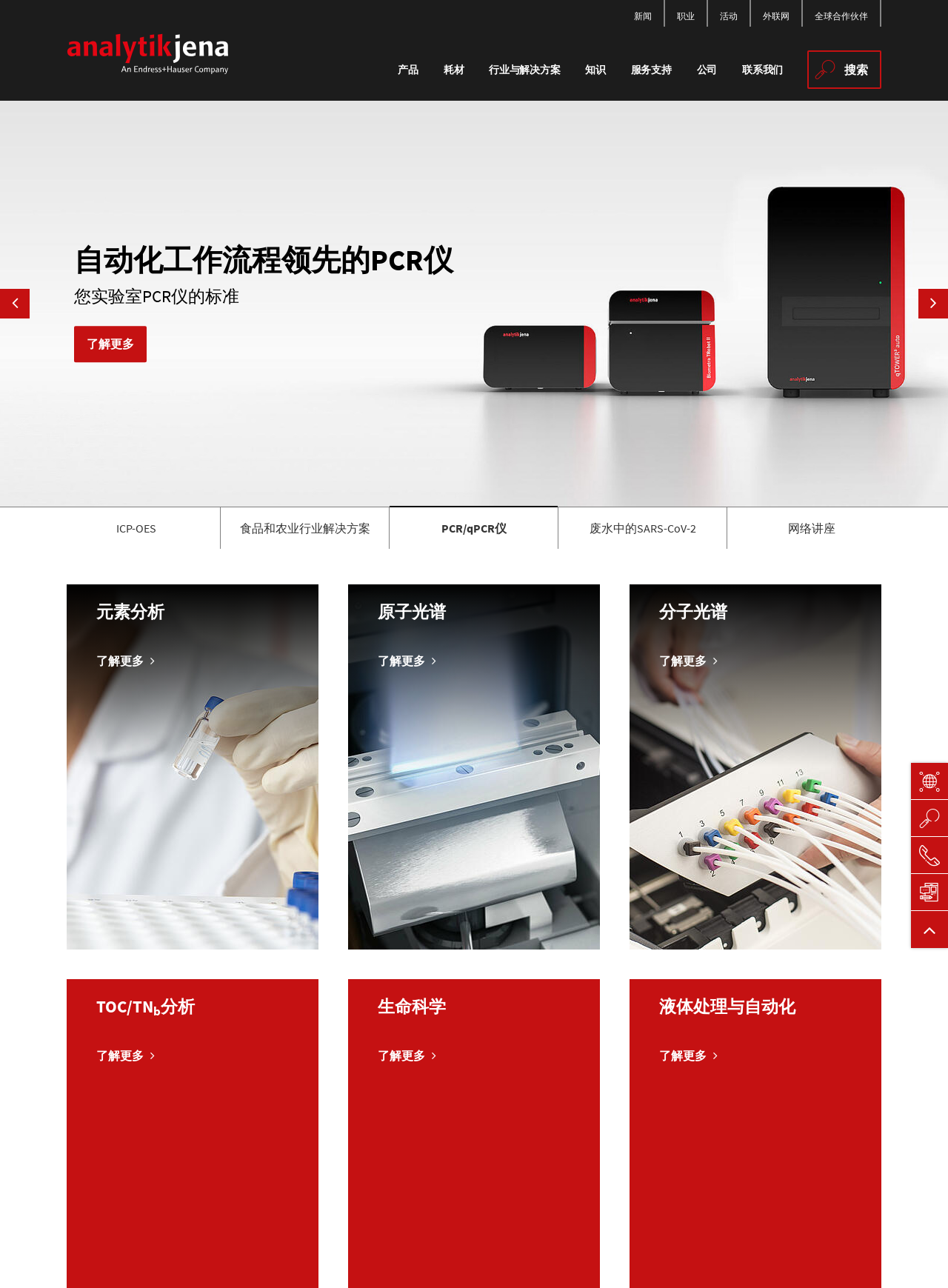Please identify the bounding box coordinates of the clickable area that will allow you to execute the instruction: "View the company information".

[0.735, 0.049, 0.756, 0.059]